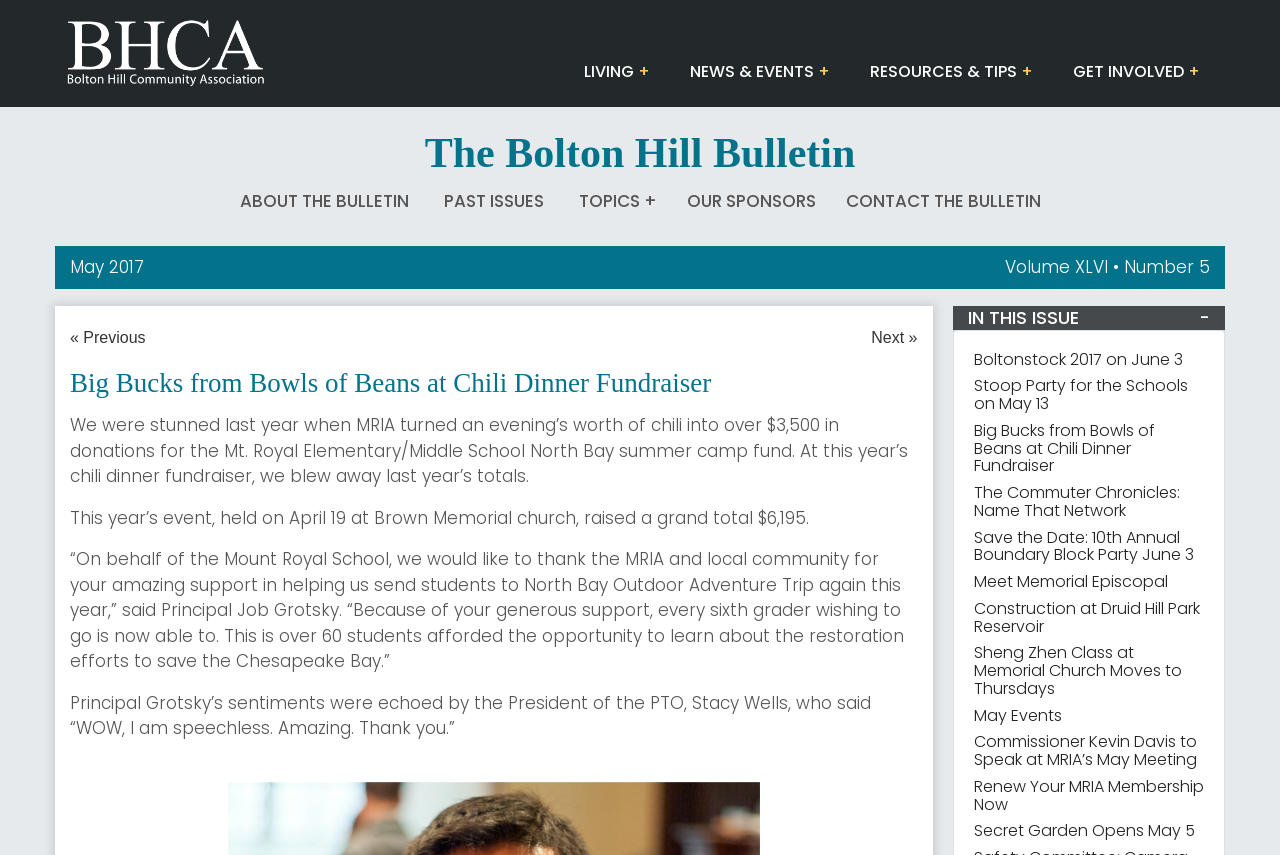Respond with a single word or short phrase to the following question: 
What is the name of the community association?

Bolton Hill